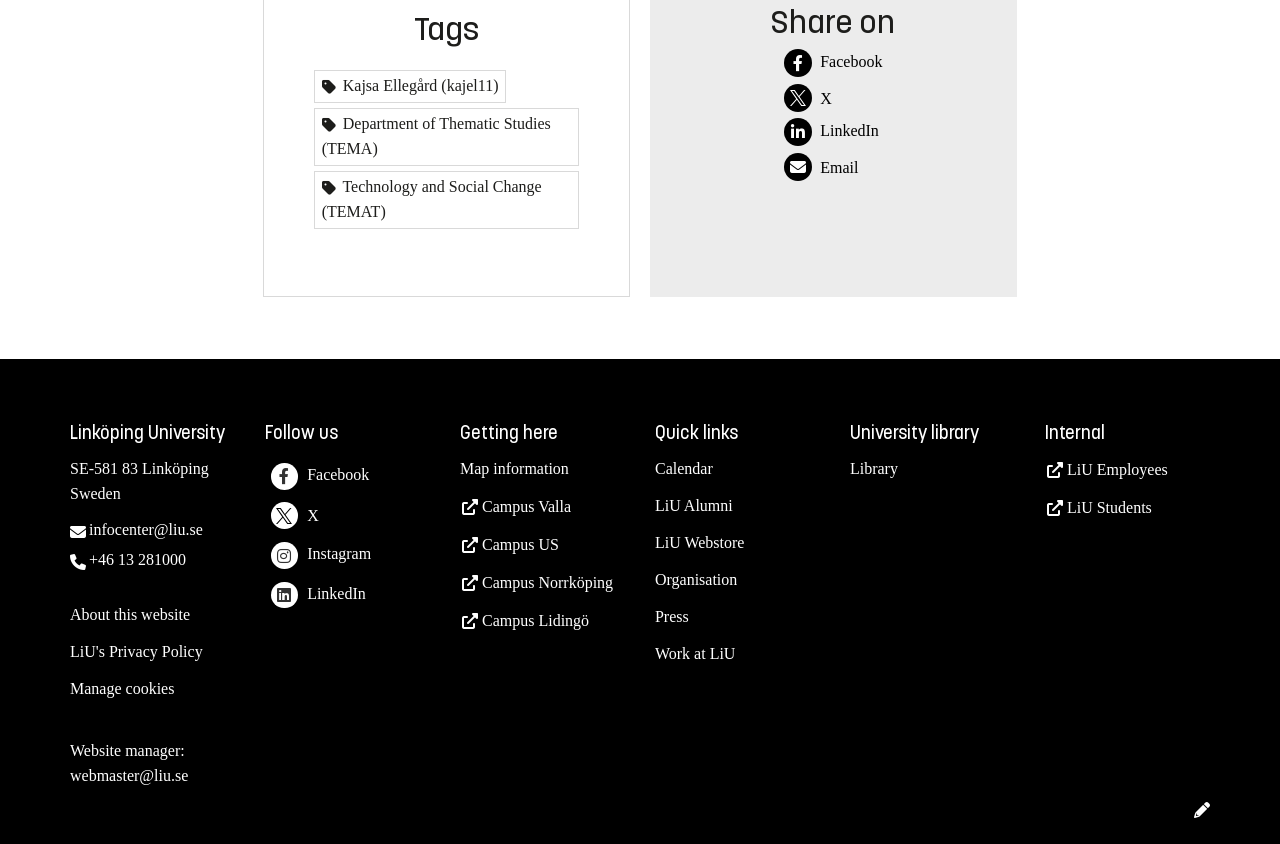Please provide a brief answer to the following inquiry using a single word or phrase:
What is the email address of the website manager?

webmaster@liu.se